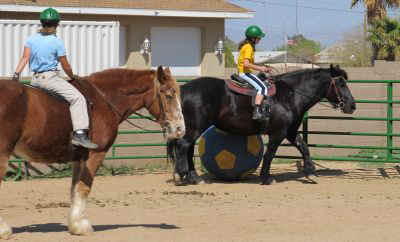Explain the image in a detailed and thorough manner.

In this lively outdoor scene, a young rider in a yellow shirt and helmet is skillfully navigating a black horse around a colorful sphere on the sandy ground of a riding arena. Nearby, another rider dressed in a blue top and riding pants is seated atop a brown horse, focused on the activity. The environment features a green corrugated fence and a bright sunny sky, enhancing the vibrant atmosphere of this engaging equestrian experience. The setting suggests a focus on riding education and confidence-building for the young riders, illustrating the joy and camaraderie of horse riding.